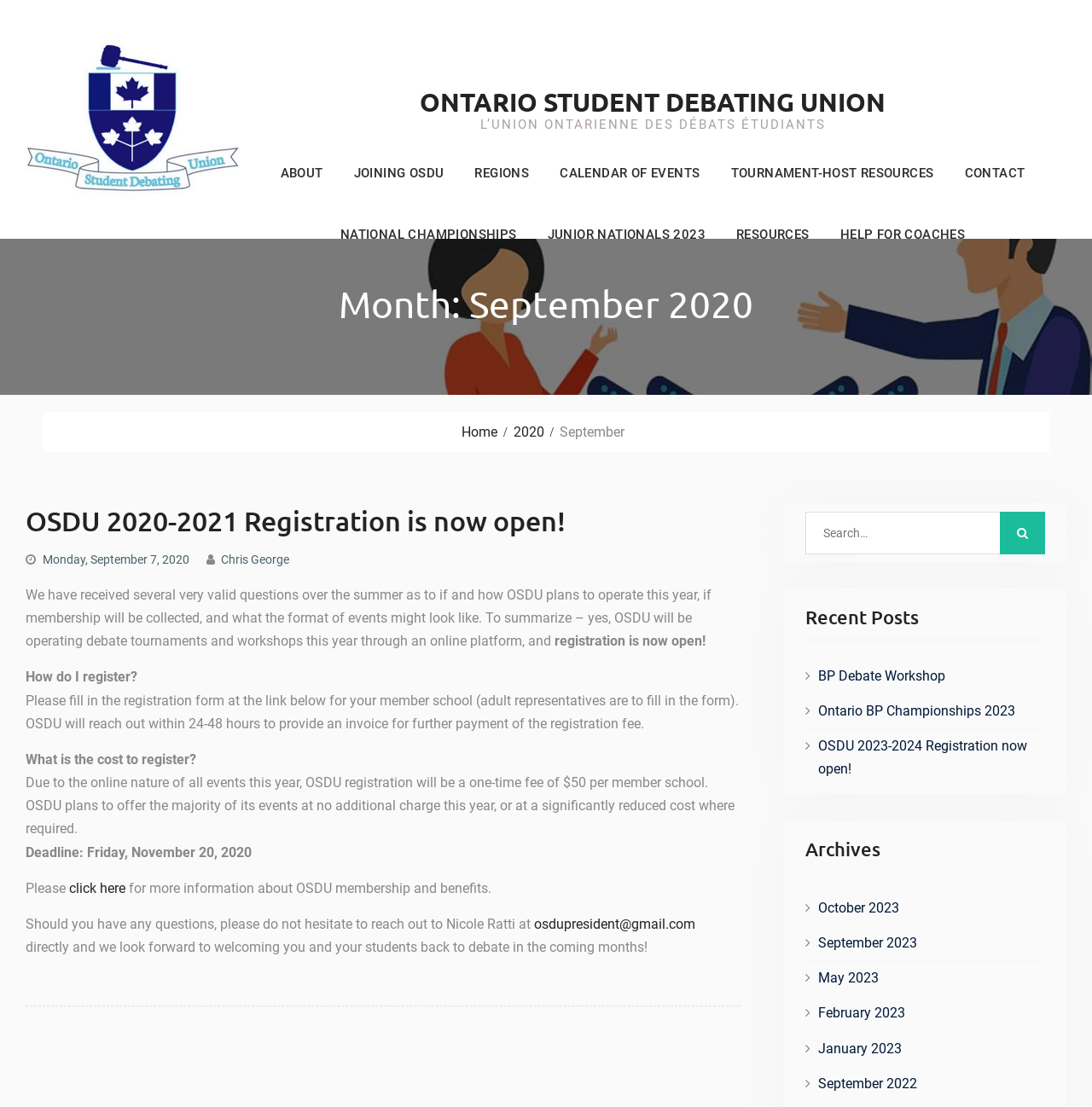Explain in detail what is displayed on the webpage.

The webpage is about the Ontario Student Debating Union (OSDU). At the top, there is a link to skip to the content and the OSDU logo, which is an image. Below the logo, there are several links to different sections of the website, including "About", "Joining OSDU", "Regions", "Calendar of Events", "Tournament-Host Resources", "Contact", "National Championships", "Junior Nationals 2023", "Resources", and "Help for Coaches".

The main content of the webpage is an article about OSDU 2020-2021 registration being open. The article is divided into sections, including a heading, a link to register, and several paragraphs of text explaining the registration process, cost, and deadline. There are also links to more information about OSDU membership and benefits, as well as contact information for the OSDU president.

To the right of the main content, there is a search bar with a button to submit the search query. Below the search bar, there are headings for "Recent Posts" and "Archives", with links to several recent posts and archived articles from different months.

At the top of the webpage, there is a navigation bar with breadcrumbs, showing the current page's location in the website's hierarchy.